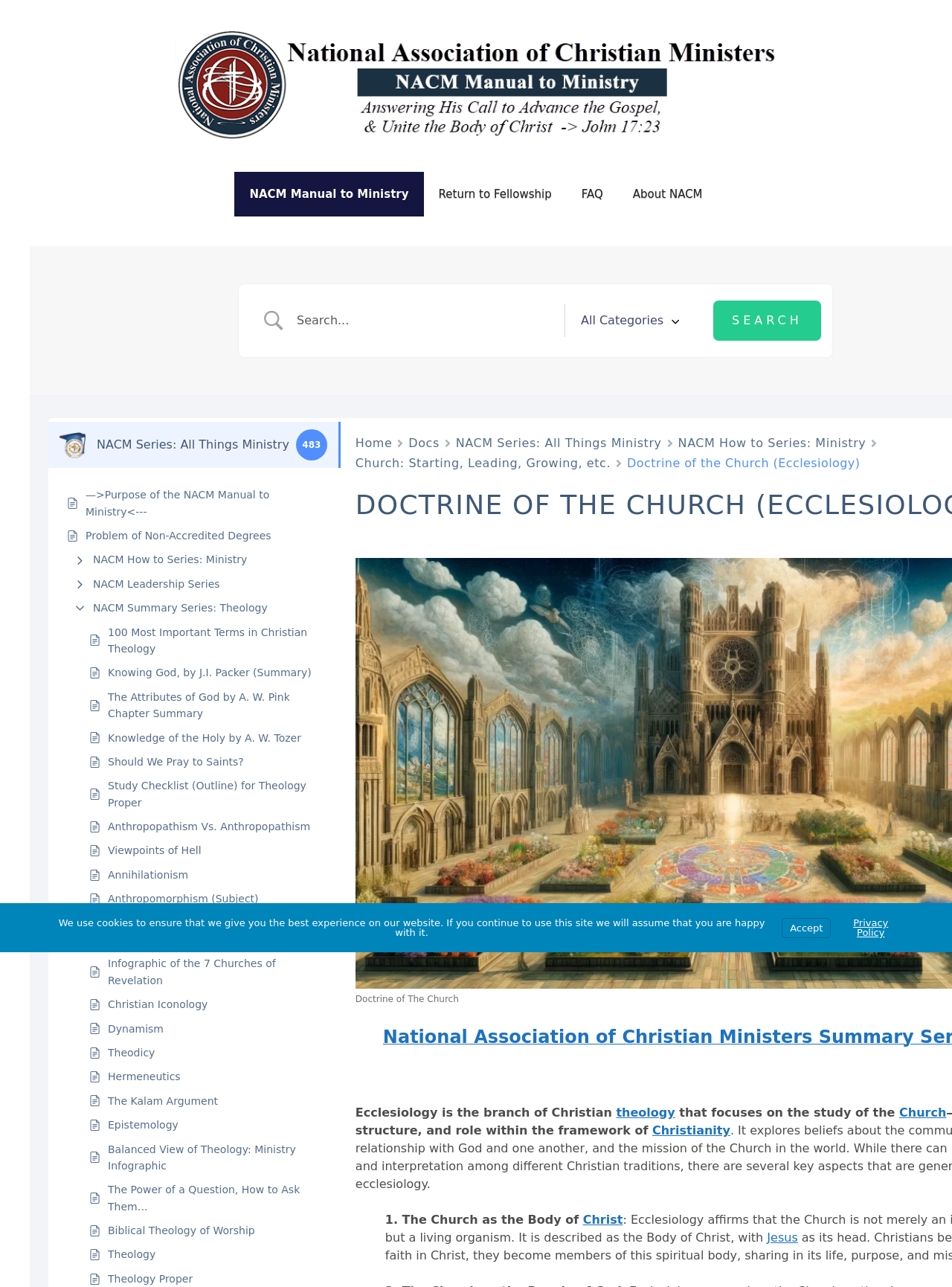Locate the bounding box coordinates of the clickable region to complete the following instruction: "Click on the 'NACM Manual to Ministry' link."

[0.184, 0.06, 0.816, 0.072]